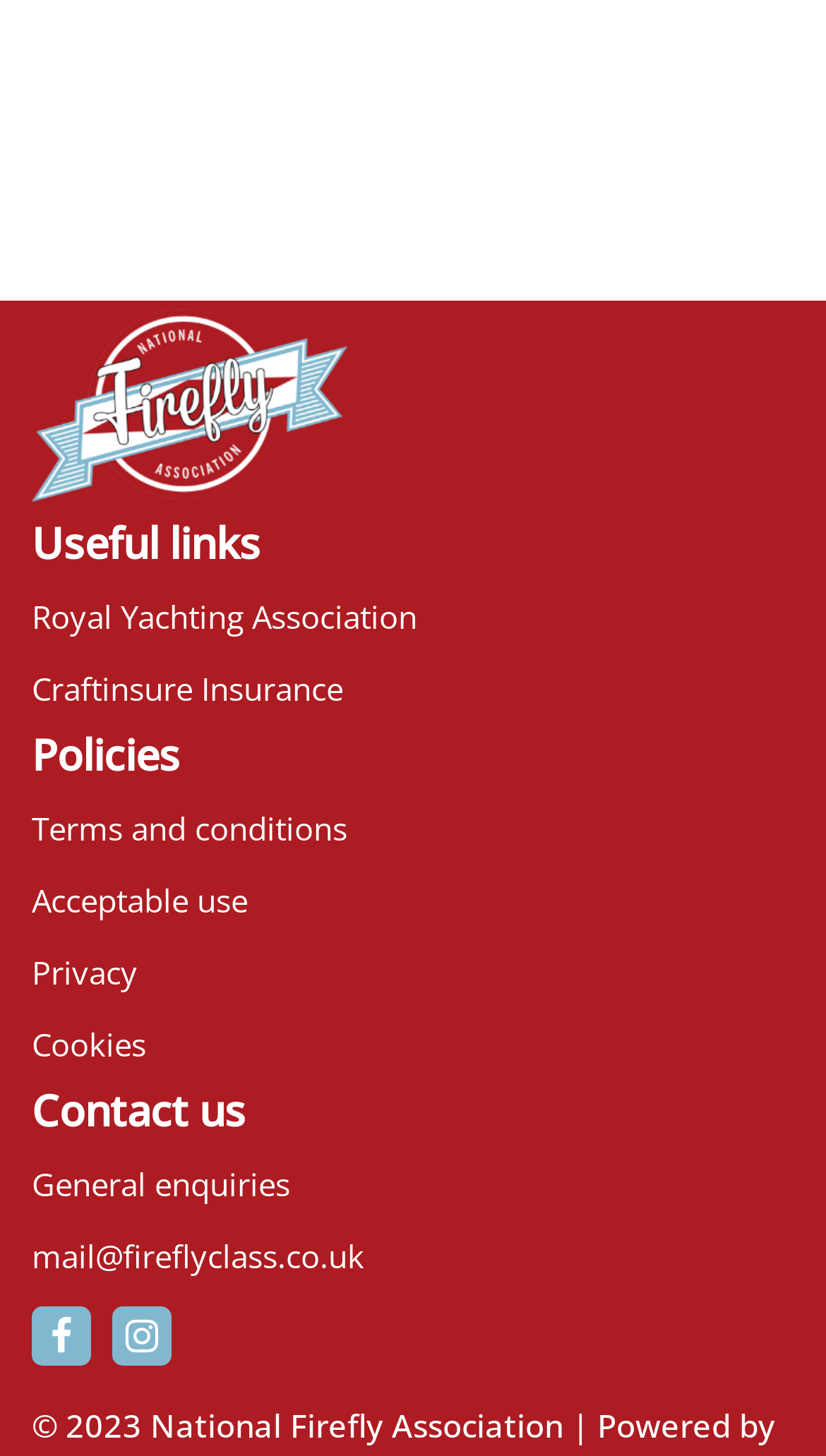Could you locate the bounding box coordinates for the section that should be clicked to accomplish this task: "Send an email to mail@fireflyclass.co.uk".

[0.038, 0.848, 0.441, 0.877]